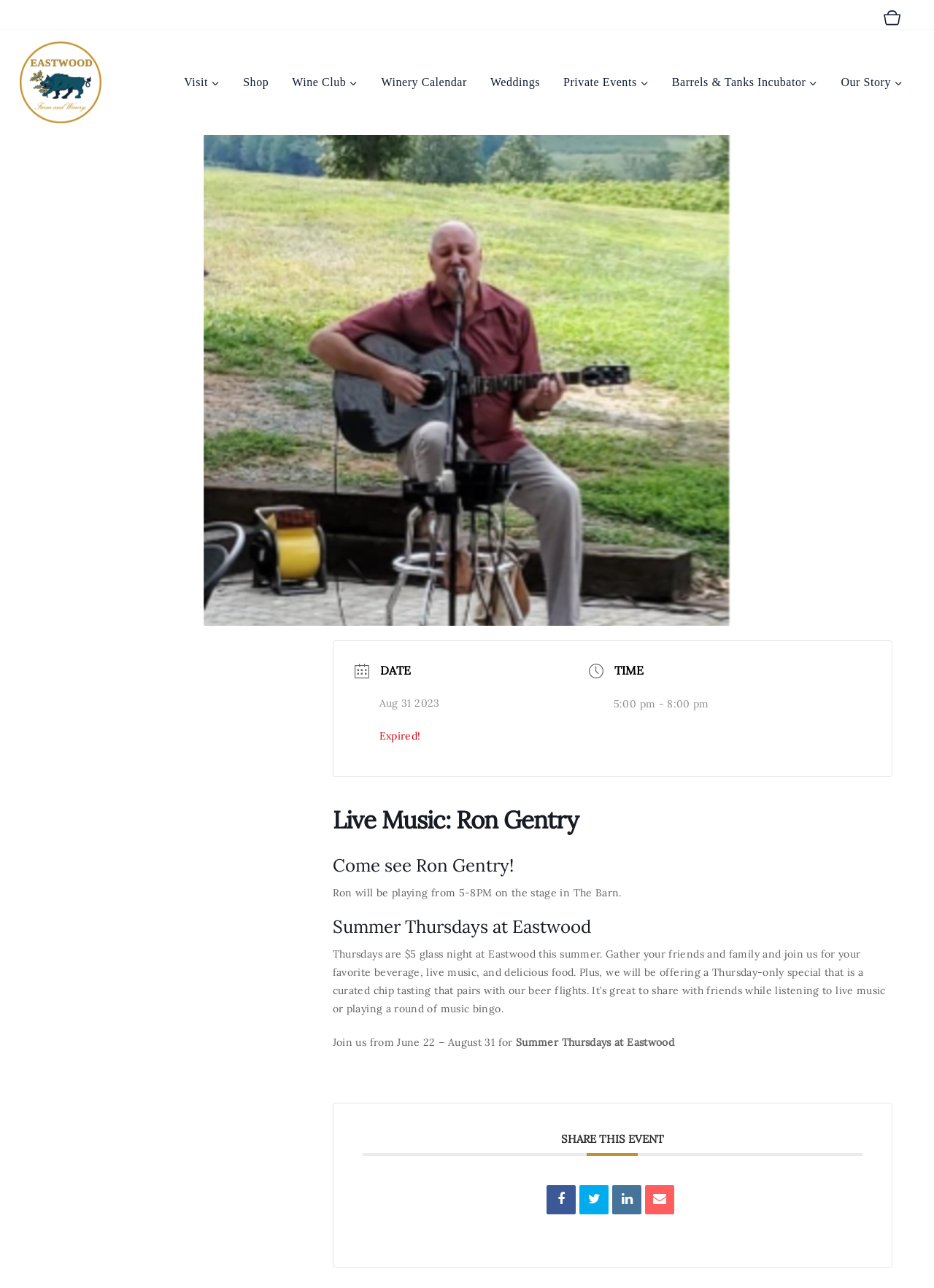From the webpage screenshot, predict the bounding box coordinates (top-left x, top-left y, bottom-right x, bottom-right y) for the UI element described here: Wine ClubExpand

[0.3, 0.053, 0.396, 0.075]